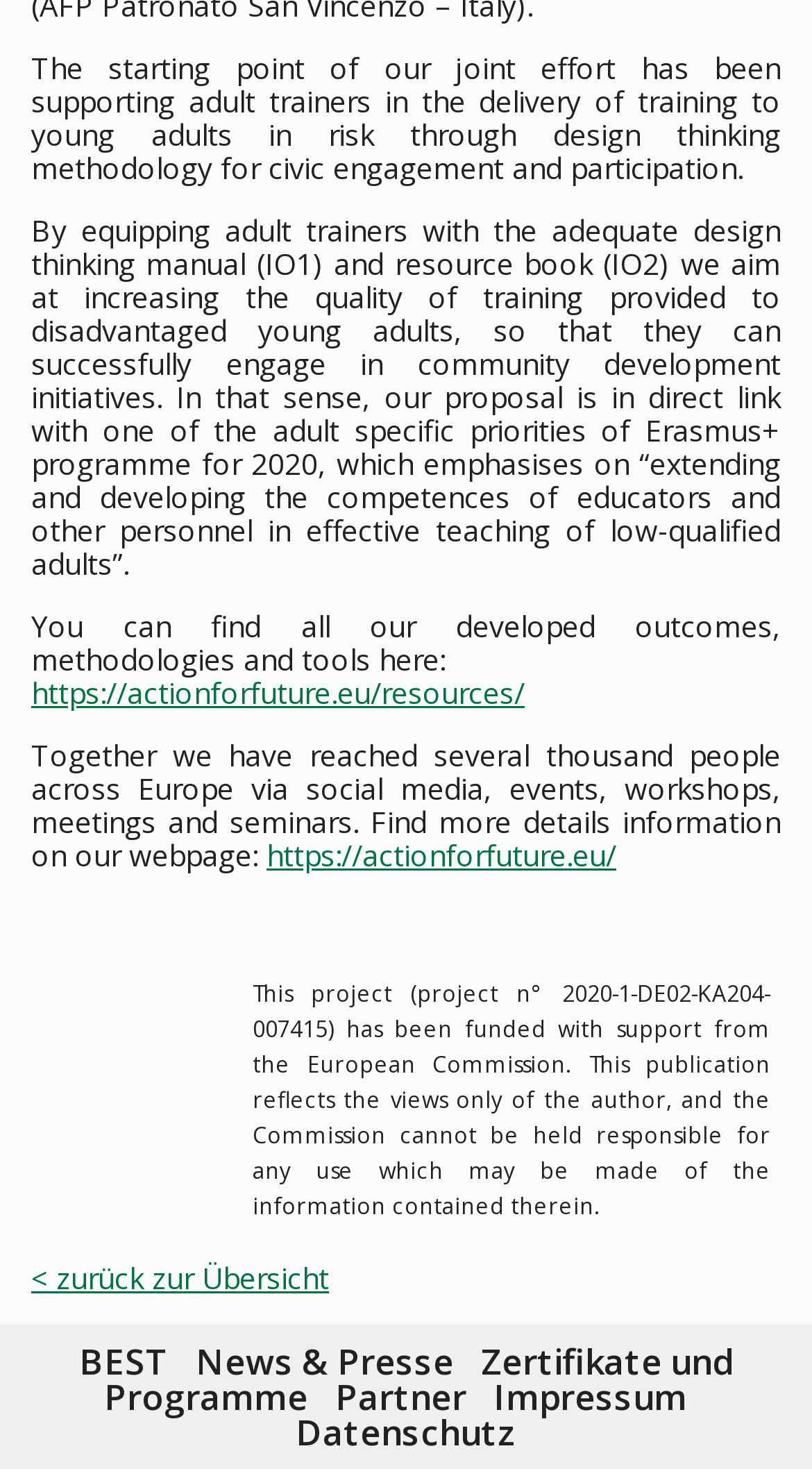Please find the bounding box for the UI component described as follows: "Individuelle Datenschutz-Präferenzen".

[0.082, 0.031, 0.918, 0.09]